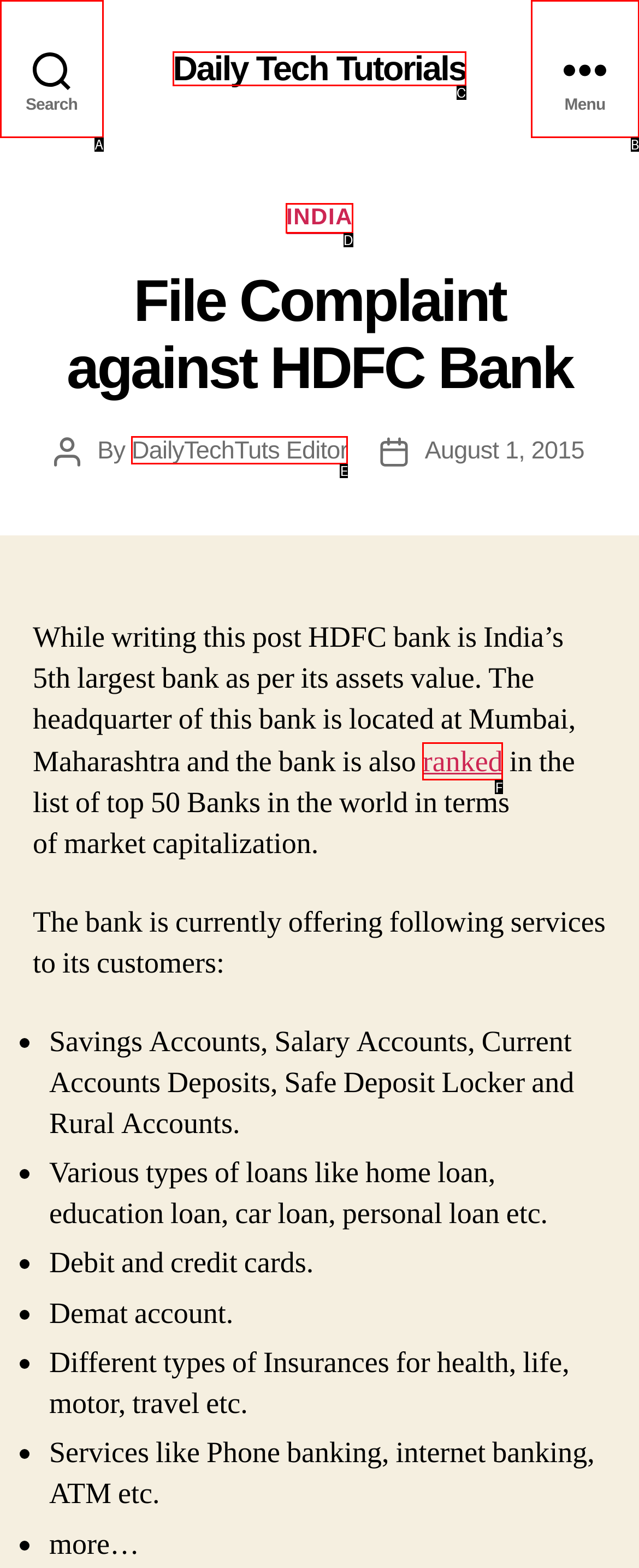Match the description: India to the appropriate HTML element. Respond with the letter of your selected option.

D